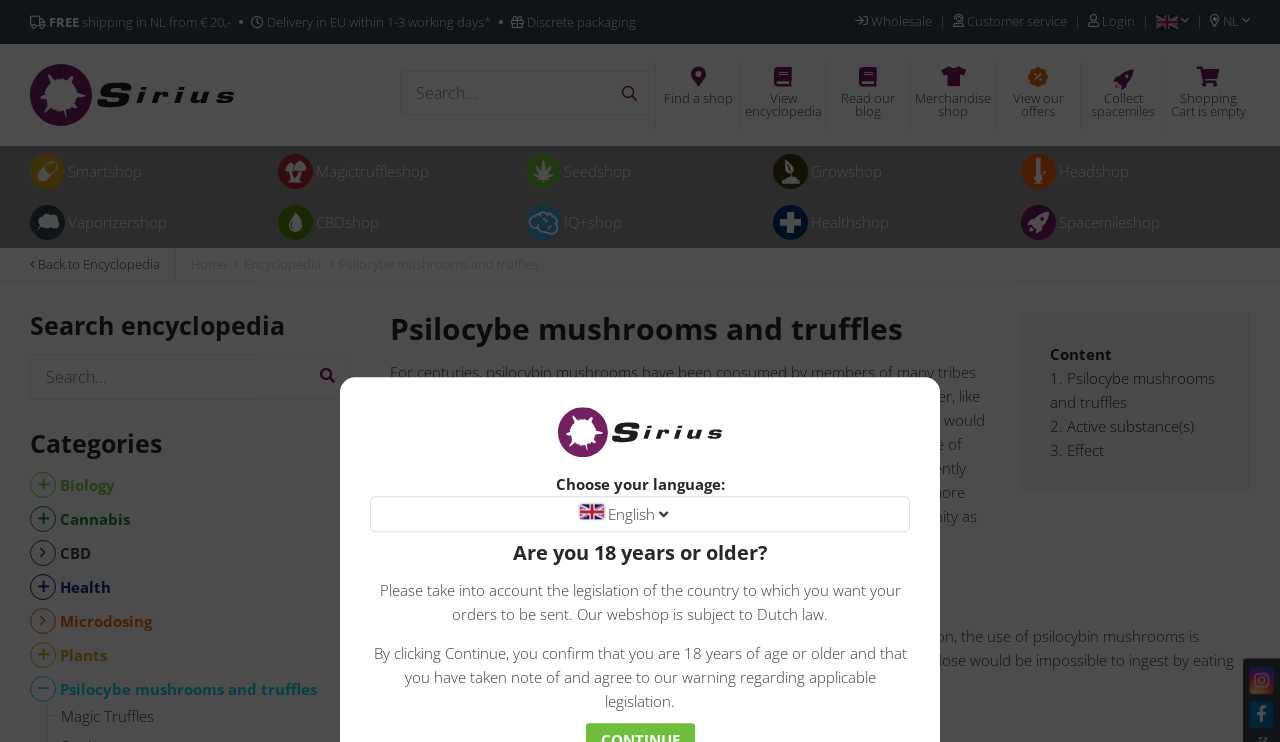Please identify the bounding box coordinates of the clickable area that will fulfill the following instruction: "Click on the link to learn about Psilocybe mushrooms and truffles". The coordinates should be in the format of four float numbers between 0 and 1, i.e., [left, top, right, bottom].

[0.261, 0.334, 0.424, 0.378]